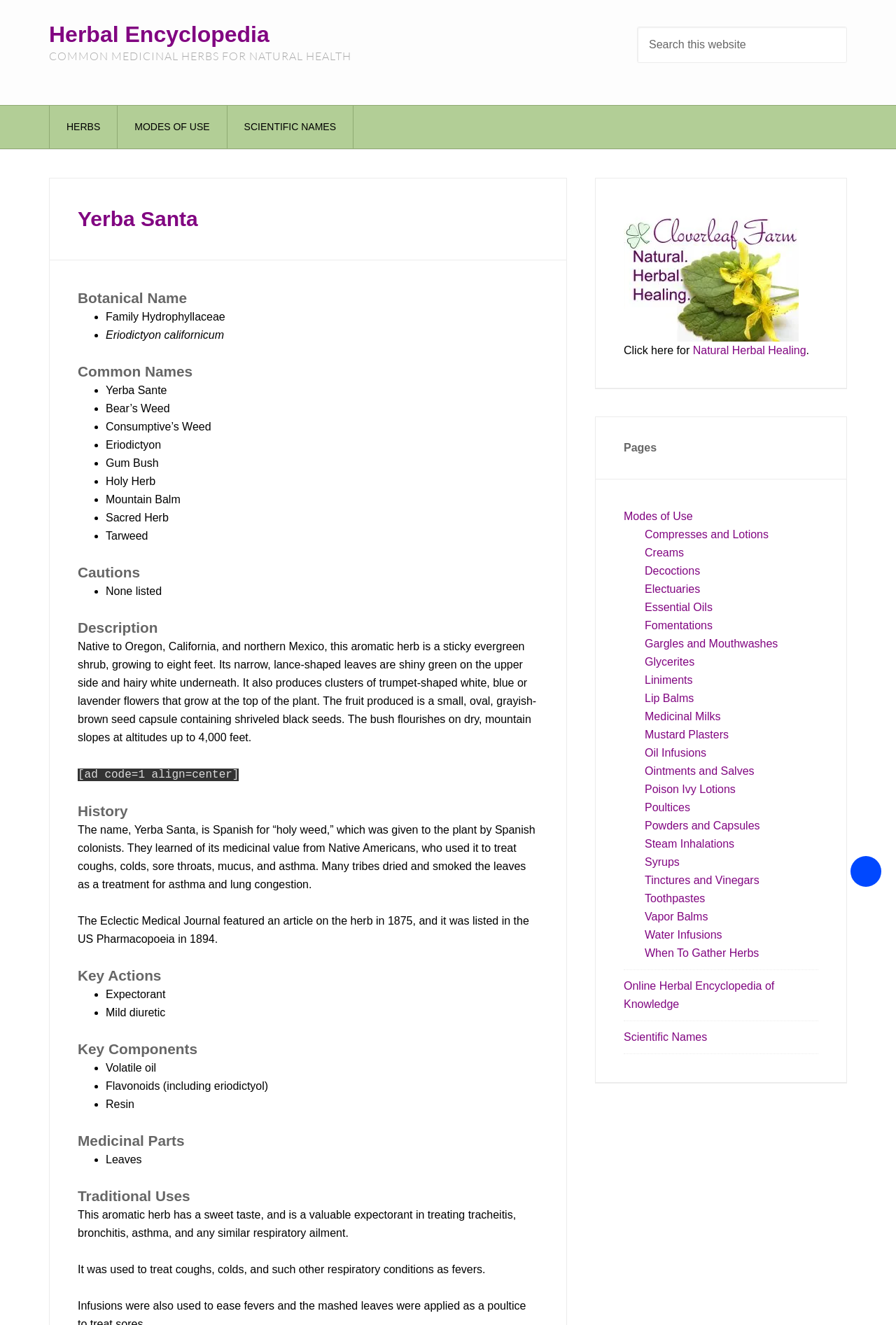Provide your answer in a single word or phrase: 
What is the name of the herb described on this page?

Yerba Santa